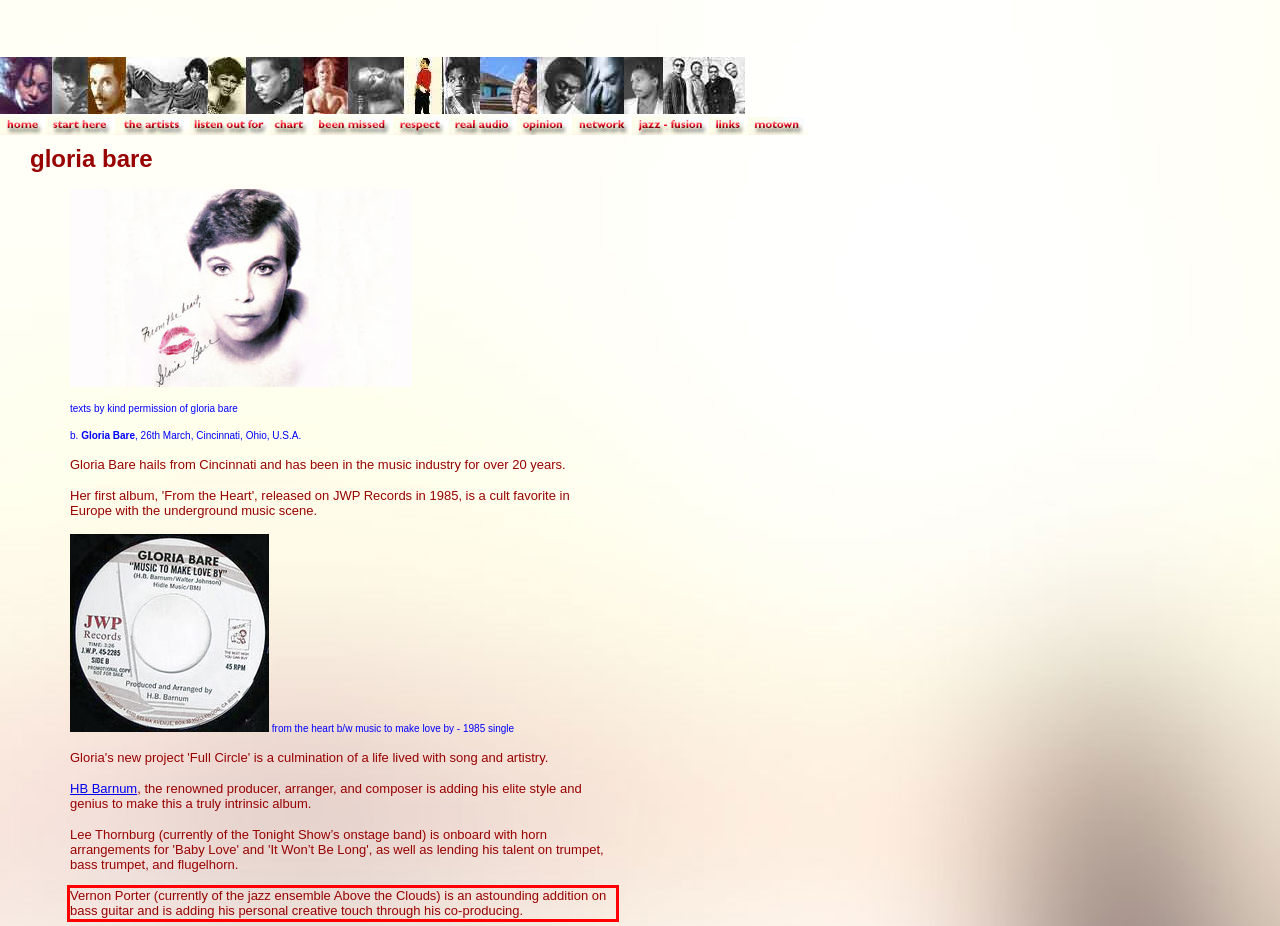Perform OCR on the text inside the red-bordered box in the provided screenshot and output the content.

Vernon Porter (currently of the jazz ensemble Above the Clouds) is an astounding addition on bass guitar and is adding his personal creative touch through his co-producing.